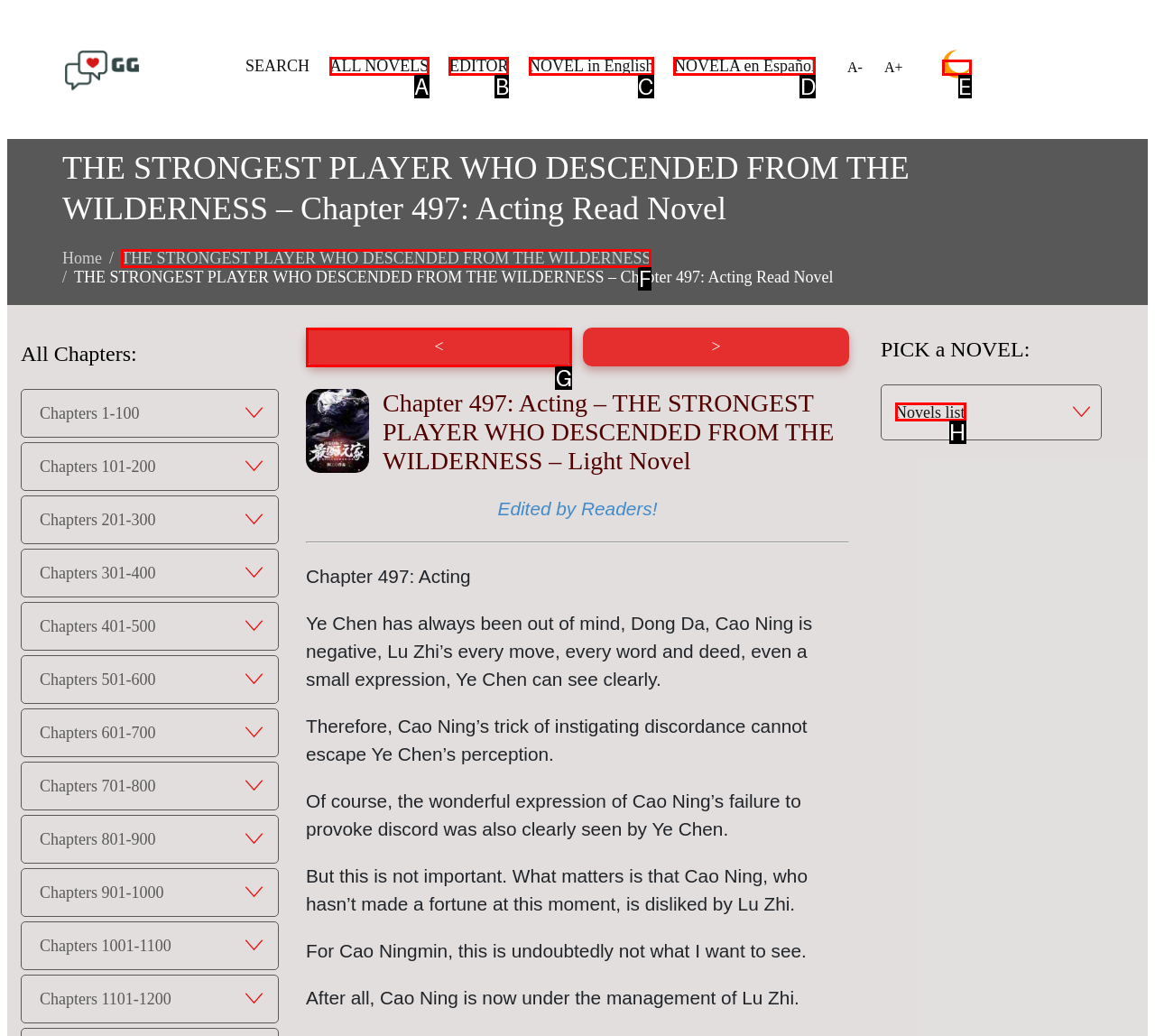Tell me which letter corresponds to the UI element that will allow you to Select a novel from the list. Answer with the letter directly.

H